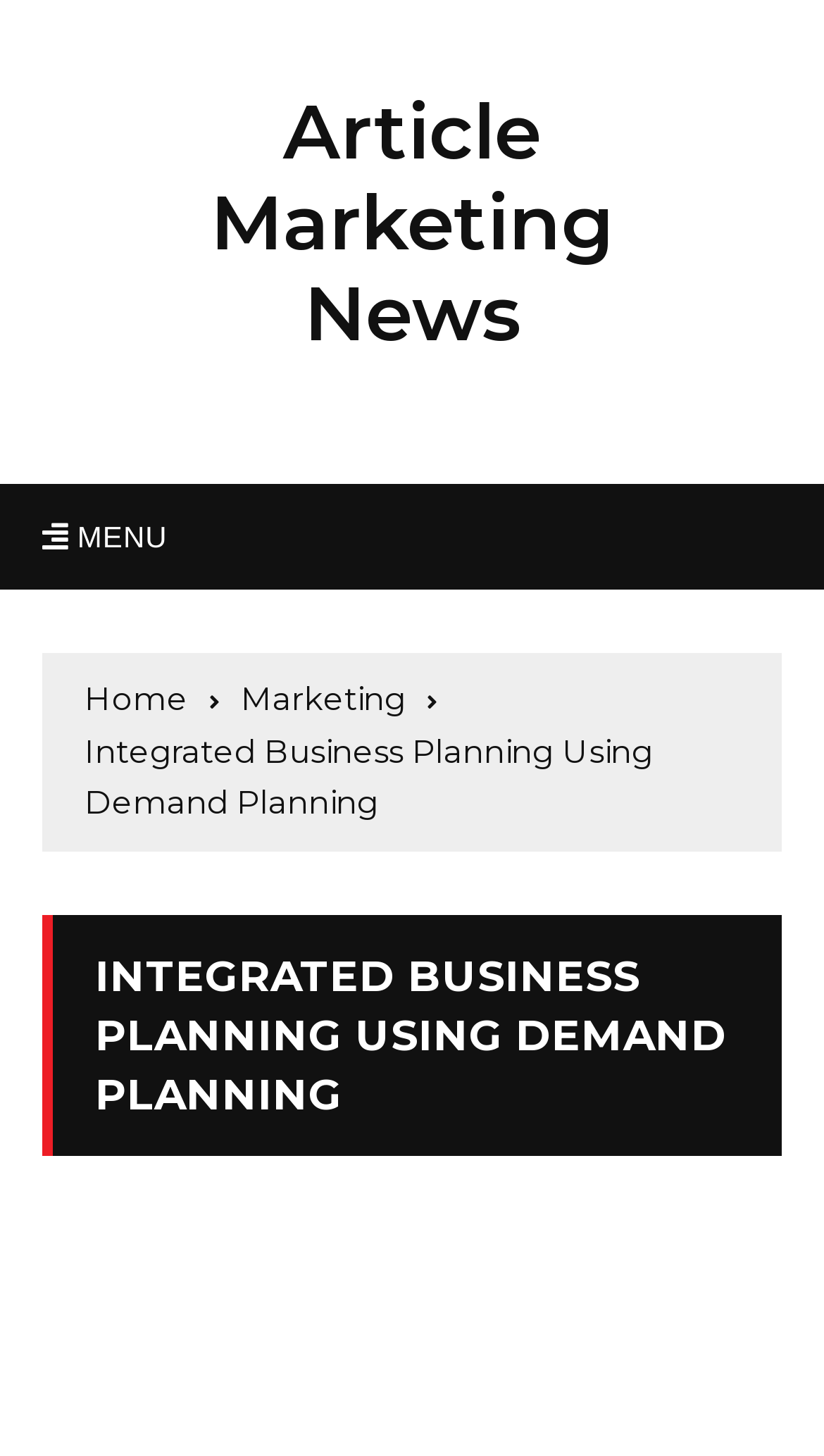Generate a detailed explanation of the webpage's features and information.

The webpage is about Integrated Business Planning, specifically using Demand Planning. At the top-left corner, there is a link to "Article Marketing News". Next to it, there is a menu icon represented by "\uf038 MENU". Below these elements, a navigation section labeled "Breadcrumbs" is located, which contains three links: "Home", "Marketing", and the current page "Integrated Business Planning Using Demand Planning". 

The main content of the page is headed by a large heading "INTEGRATED BUSINESS PLANNING USING DEMAND PLANNING", which is positioned below the navigation section. The meta description suggests that Integrated Business Planning (IBP) has expanded the scope of Sales and Operations Planning (S&OP) to encompass a broader supply chain perspective, enabling the achievement of goals through products.